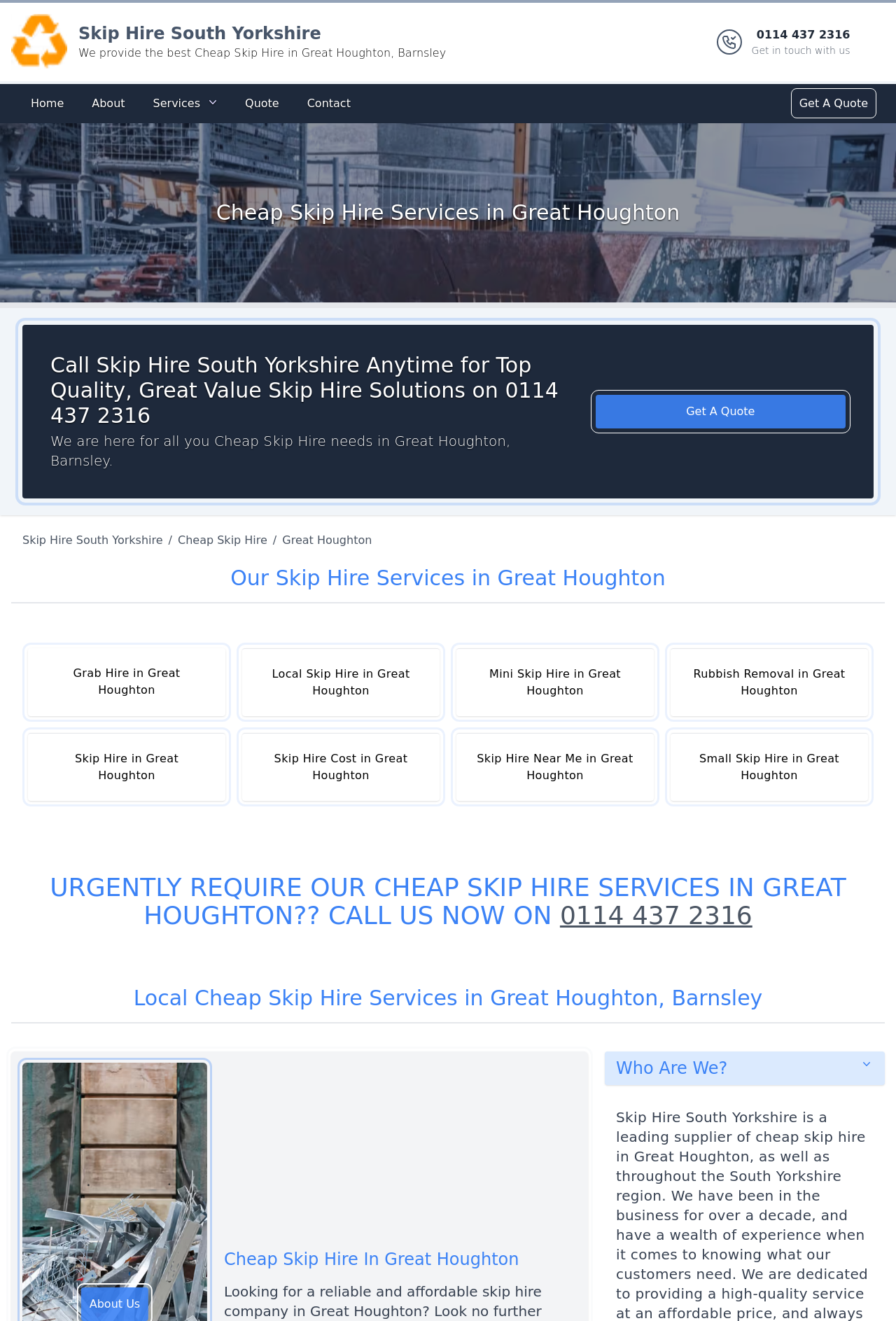What is the name of the company providing cheap skip hire services?
Provide an in-depth and detailed answer to the question.

I found the company name by looking at the top-left corner of the webpage, where it says 'Skip Hire South Yorkshire Logo' and has a link to the company's homepage.